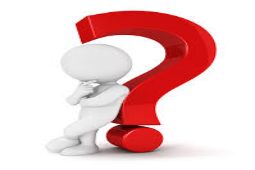Utilize the details in the image to give a detailed response to the question: What is the figure doing with its hand?

The figure has a thoughtful expression, with its hand placed on its chin, conveying curiosity or contemplation, which suggests that it is deeply thinking about something.